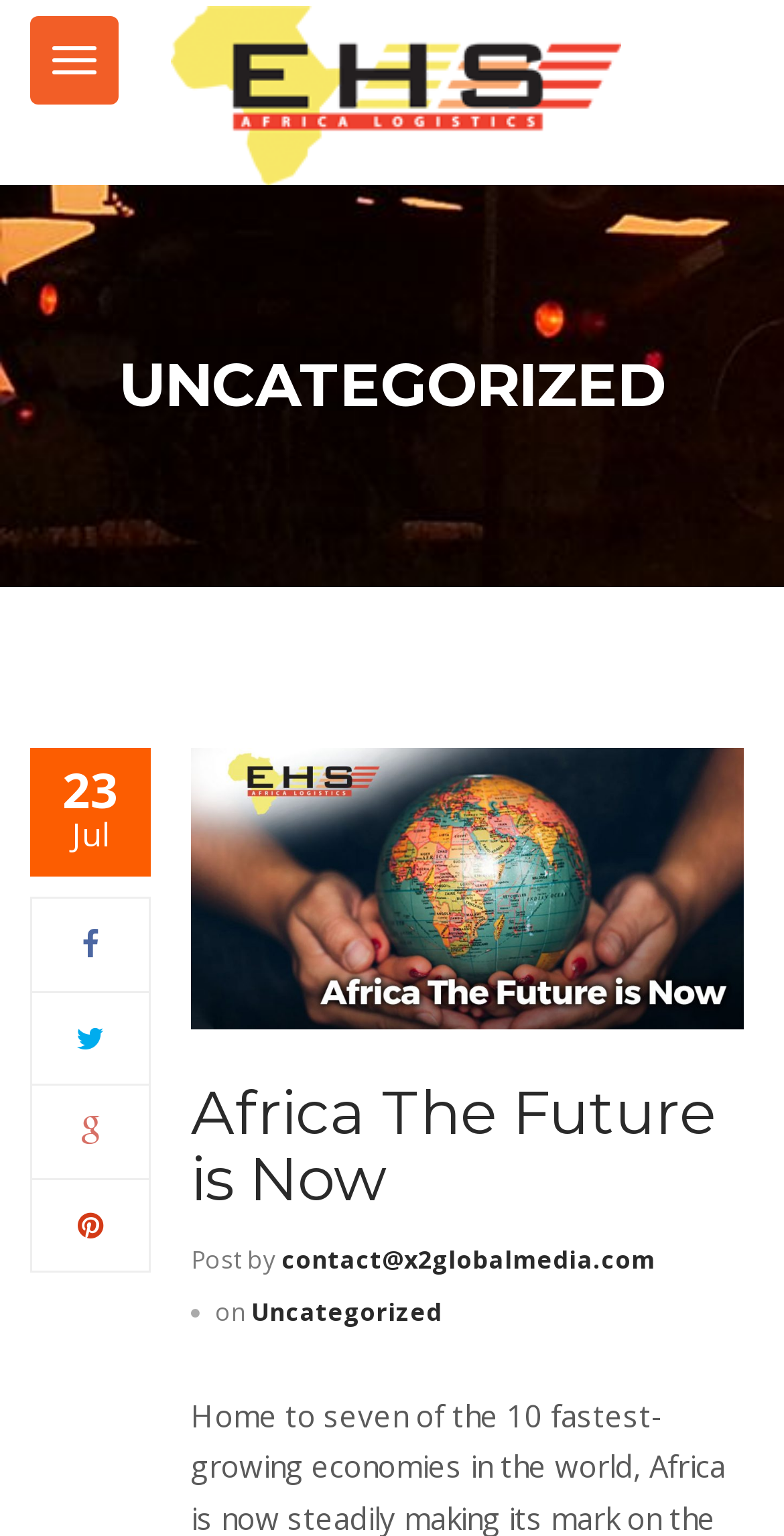Locate the bounding box coordinates of the element that should be clicked to fulfill the instruction: "Click on the company logo".

[0.217, 0.004, 0.791, 0.12]